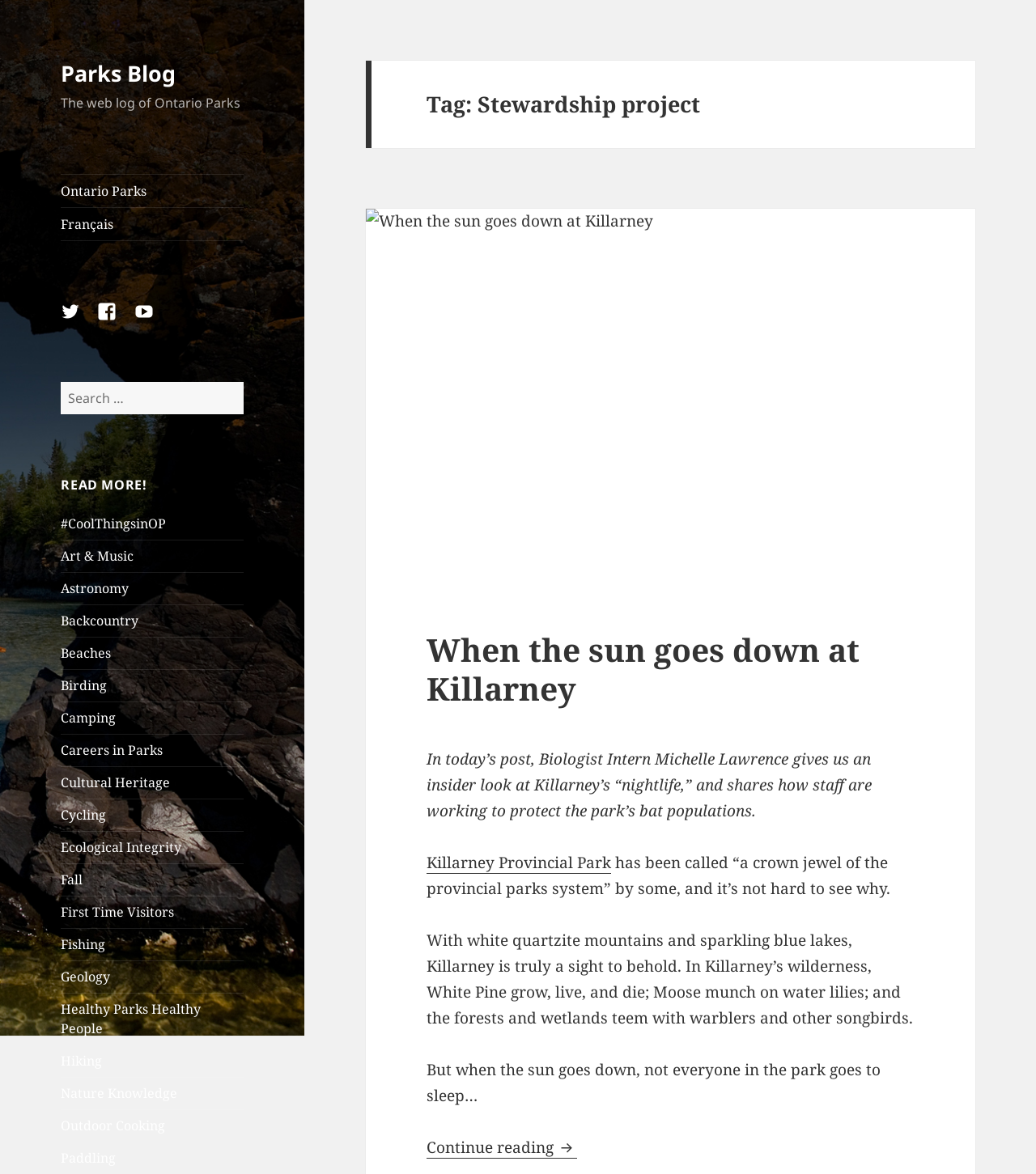Specify the bounding box coordinates of the area to click in order to execute this command: 'Continue reading When the sun goes down at Killarney'. The coordinates should consist of four float numbers ranging from 0 to 1, and should be formatted as [left, top, right, bottom].

[0.412, 0.968, 0.557, 0.987]